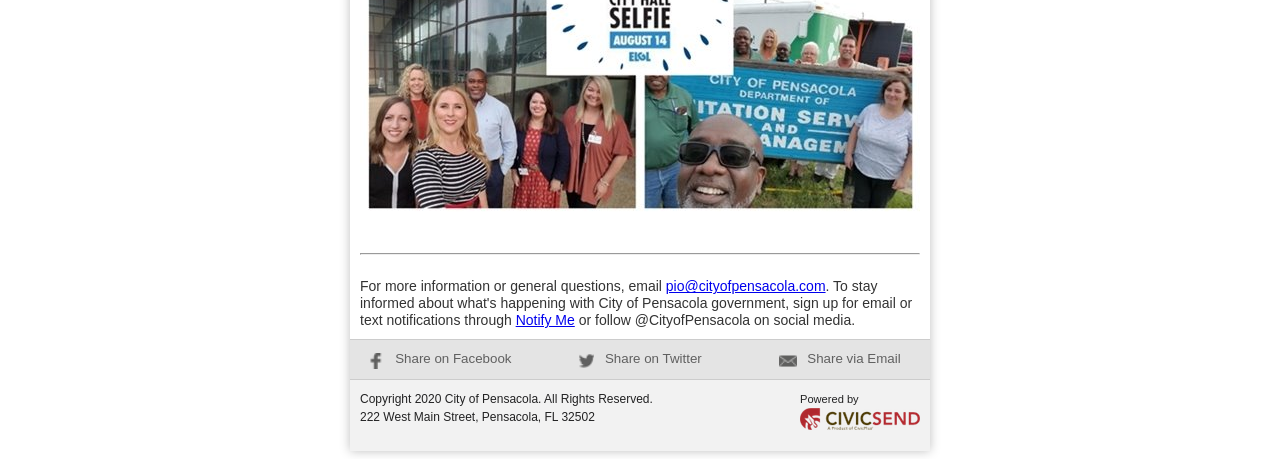Could you please study the image and provide a detailed answer to the question:
What is the name of the product that powers this website?

The name of the product that powers this website is CivicSend, which is a product of CivicPlus, as mentioned in the image at the bottom of the webpage.